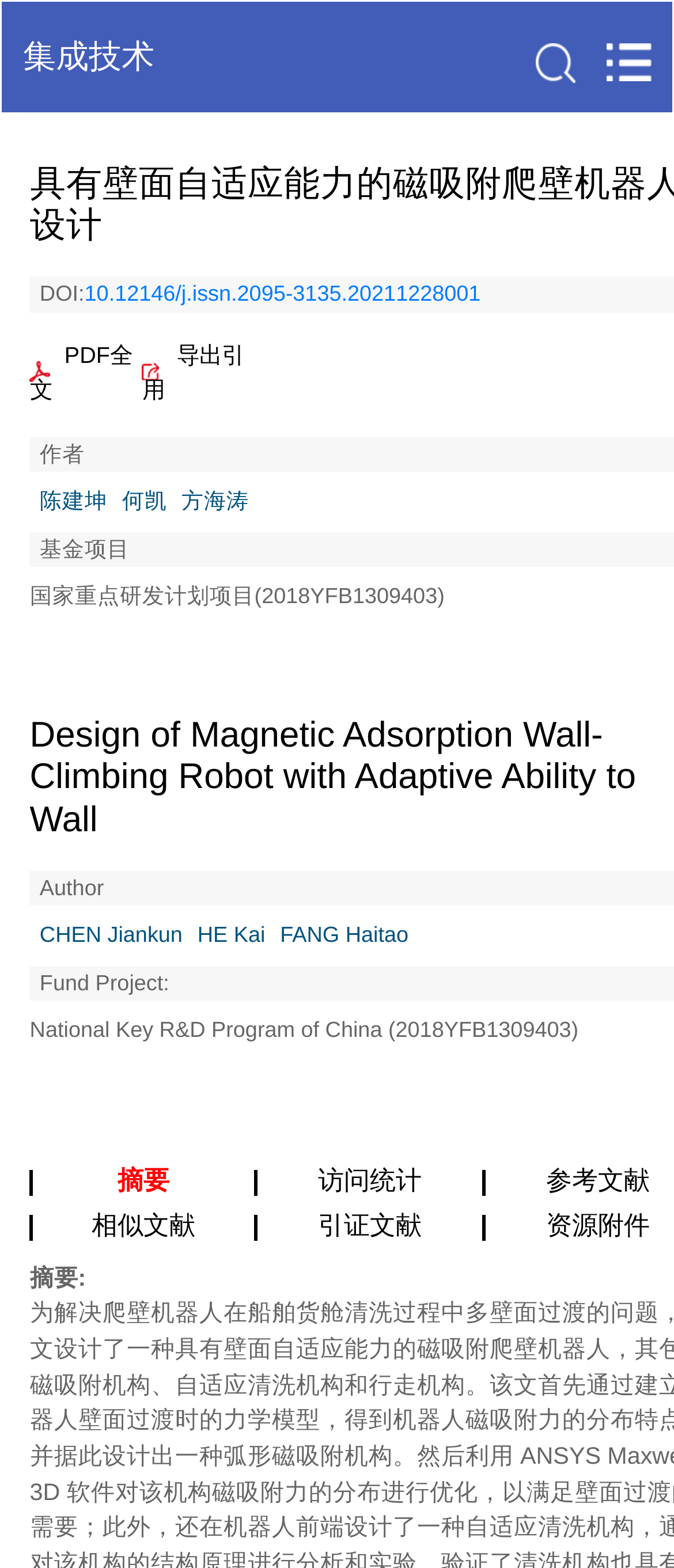Find the UI element described as: "导出引用" and predict its bounding box coordinates. Ensure the coordinates are four float numbers between 0 and 1, [left, top, right, bottom].

[0.211, 0.216, 0.377, 0.26]